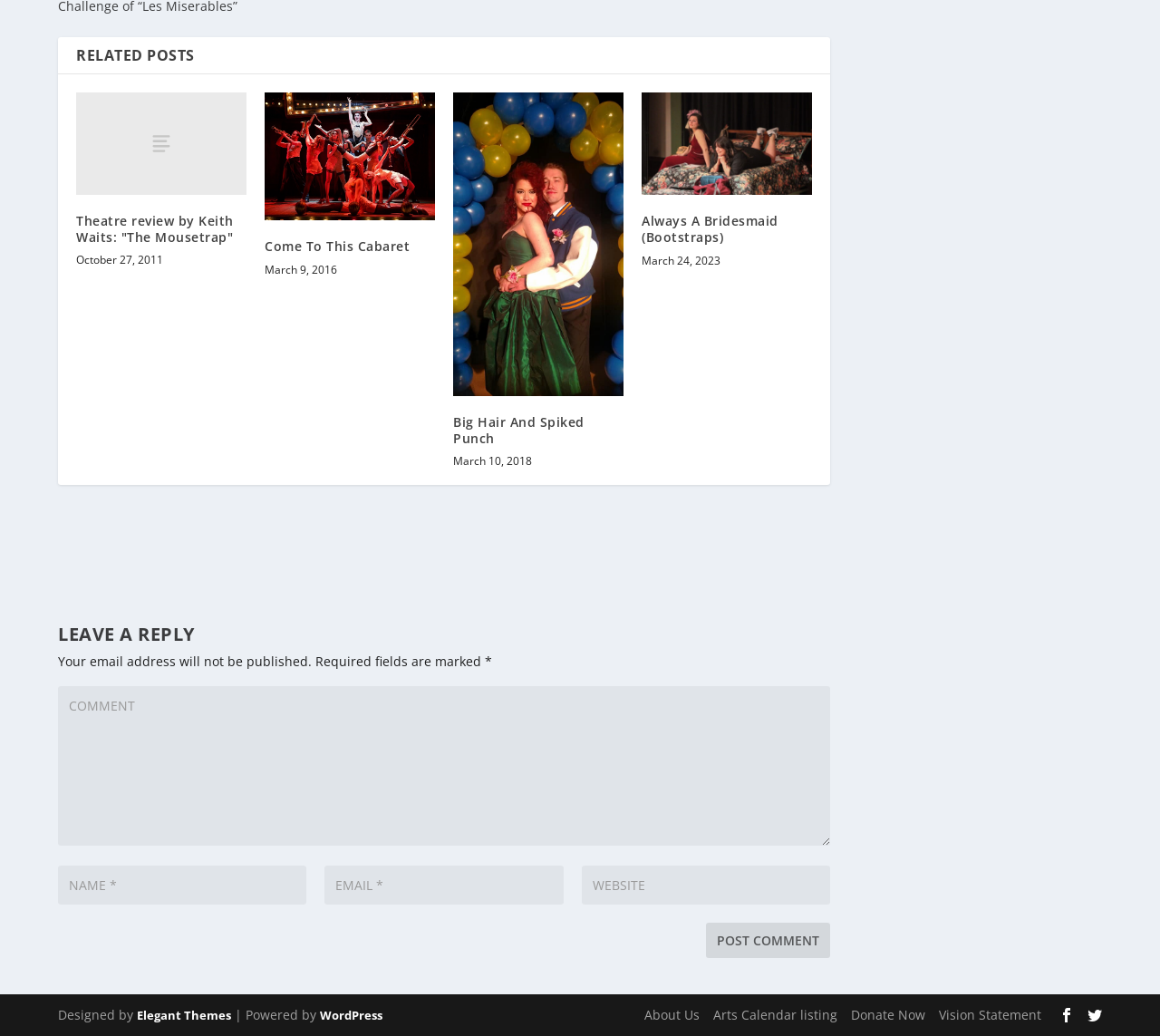What is the date of the second related post?
Your answer should be a single word or phrase derived from the screenshot.

March 9, 2016